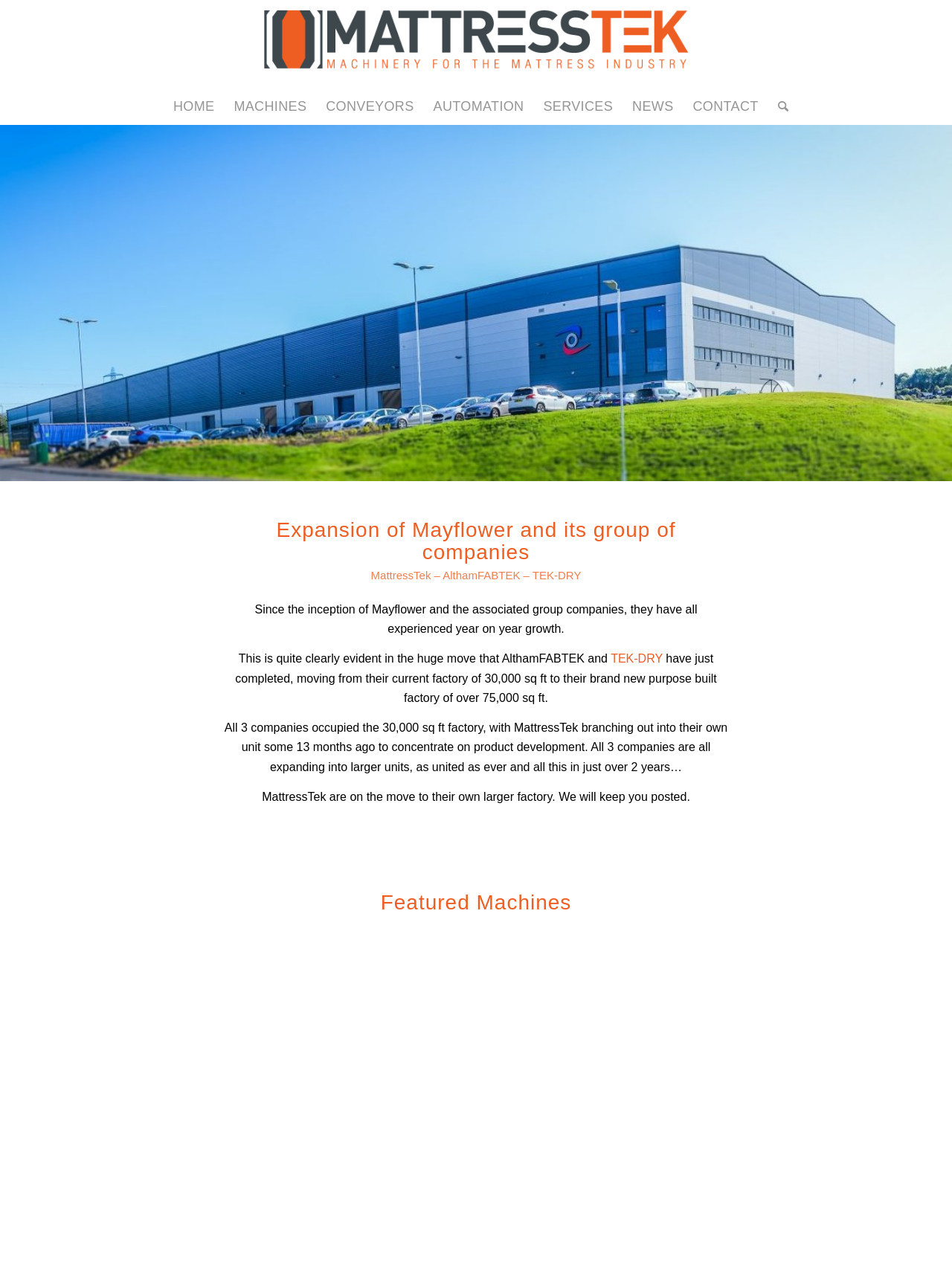Please locate the bounding box coordinates of the element's region that needs to be clicked to follow the instruction: "Click on MACHINES". The bounding box coordinates should be provided as four float numbers between 0 and 1, i.e., [left, top, right, bottom].

[0.235, 0.069, 0.332, 0.098]